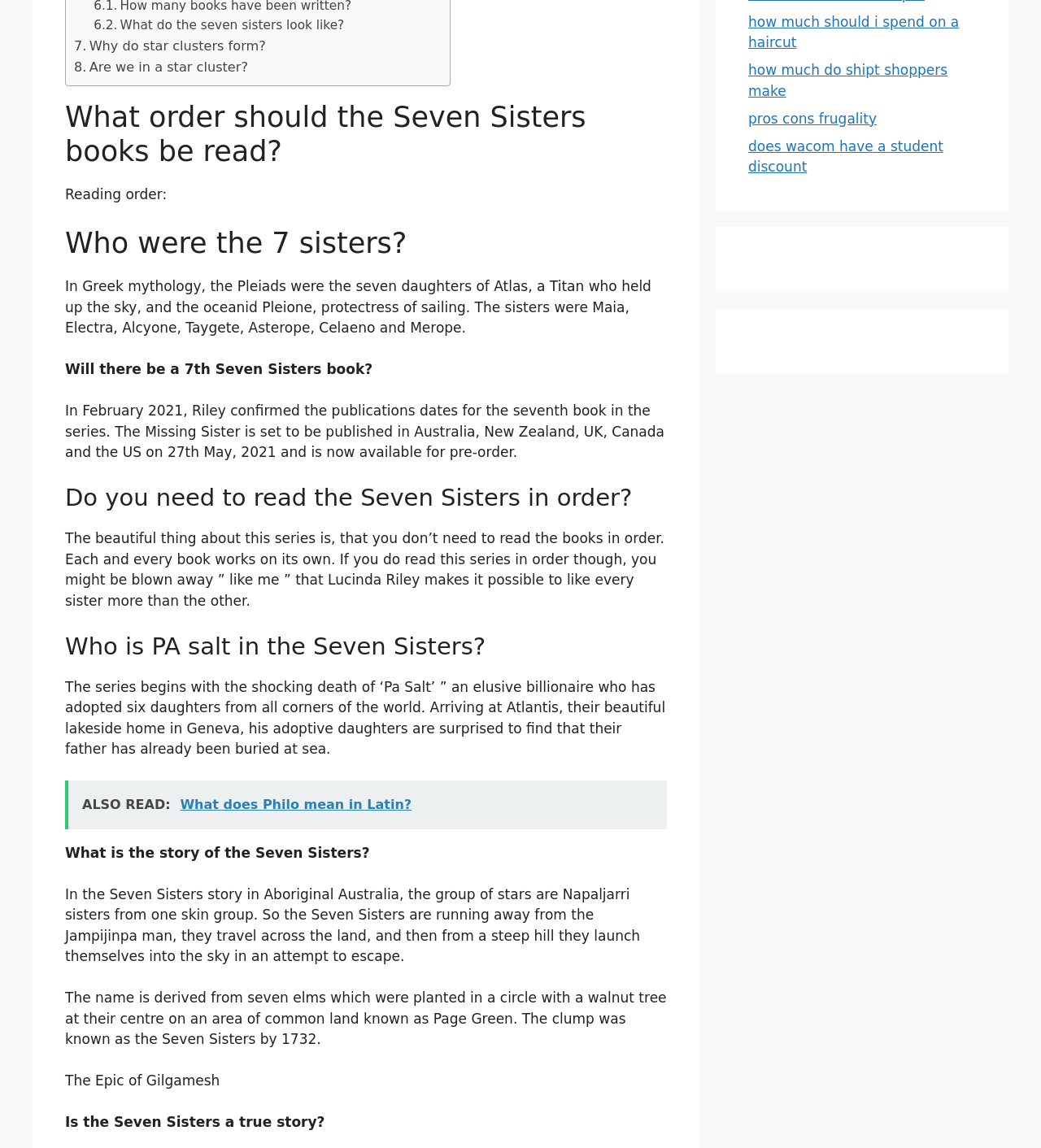Identify the bounding box for the UI element described as: "pros cons frugality". The coordinates should be four float numbers between 0 and 1, i.e., [left, top, right, bottom].

[0.719, 0.096, 0.842, 0.11]